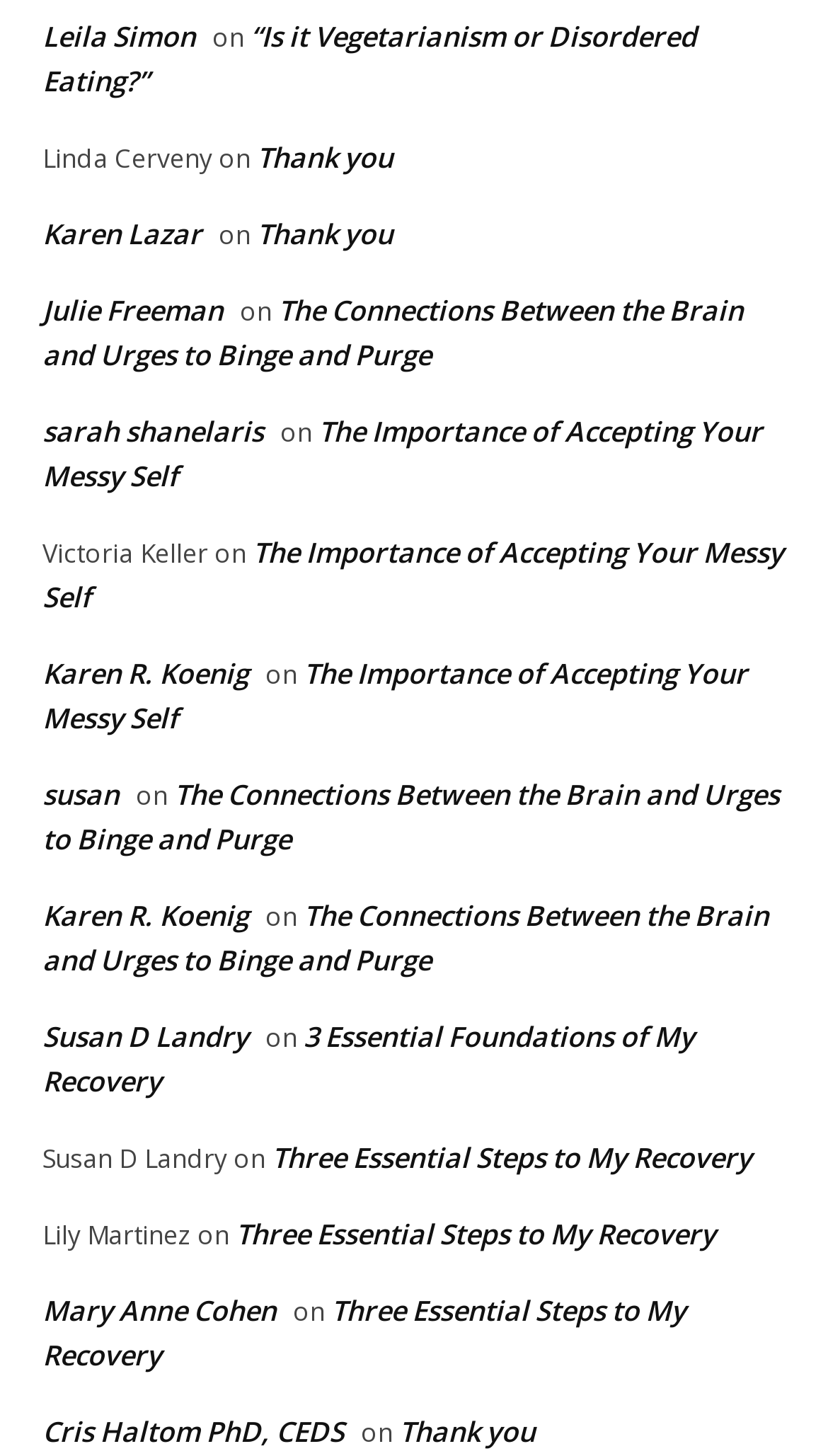Please locate the bounding box coordinates of the region I need to click to follow this instruction: "Explore the article '3 Essential Foundations of My Recovery'".

[0.051, 0.698, 0.838, 0.755]